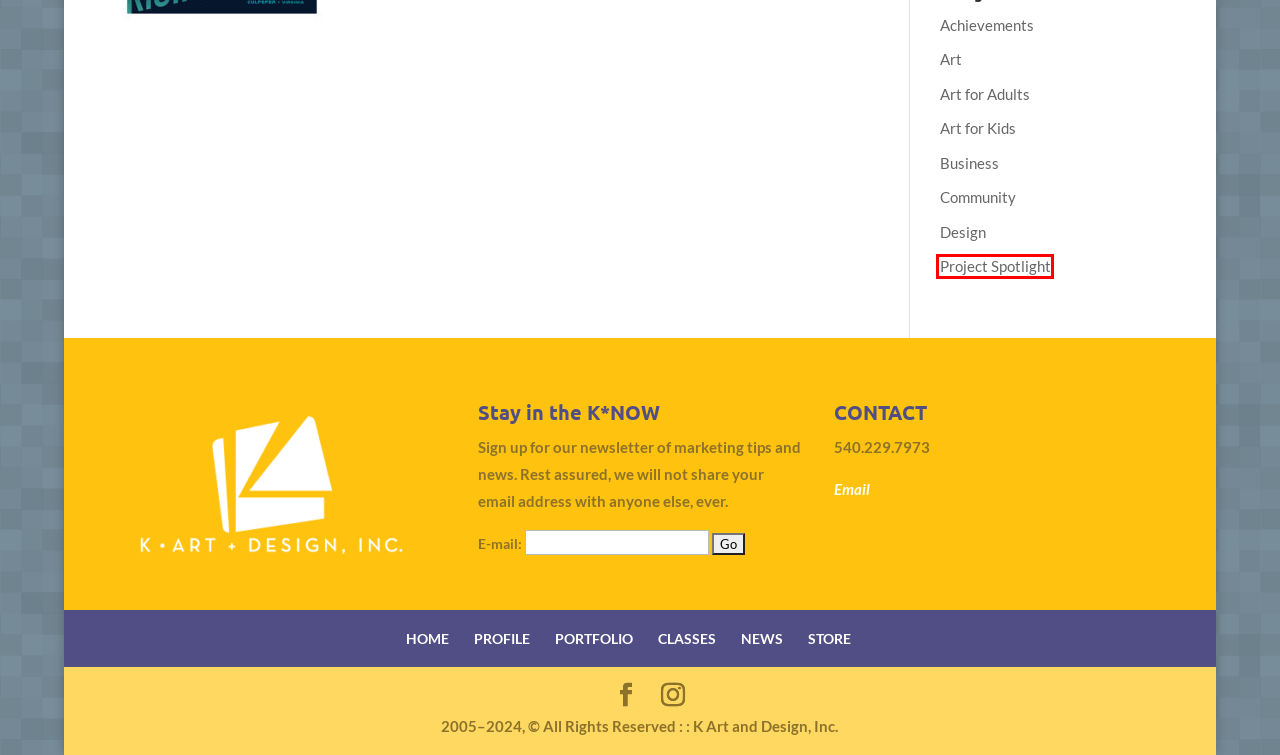You are provided with a screenshot of a webpage that includes a red rectangle bounding box. Please choose the most appropriate webpage description that matches the new webpage after clicking the element within the red bounding box. Here are the candidates:
A. Business - K Art and Design, Inc.
B. Home - K Art and Design, Inc.
C. Achievements - K Art and Design, Inc.
D. Project Spotlight - K Art and Design, Inc.
E. Art for Adults - K Art and Design, Inc.
F. Kelly Rozwadowski - K Art and Design, Inc.
G. Art for Kids - K Art and Design, Inc.
H. Our Story - K Art and Design, Inc.

D